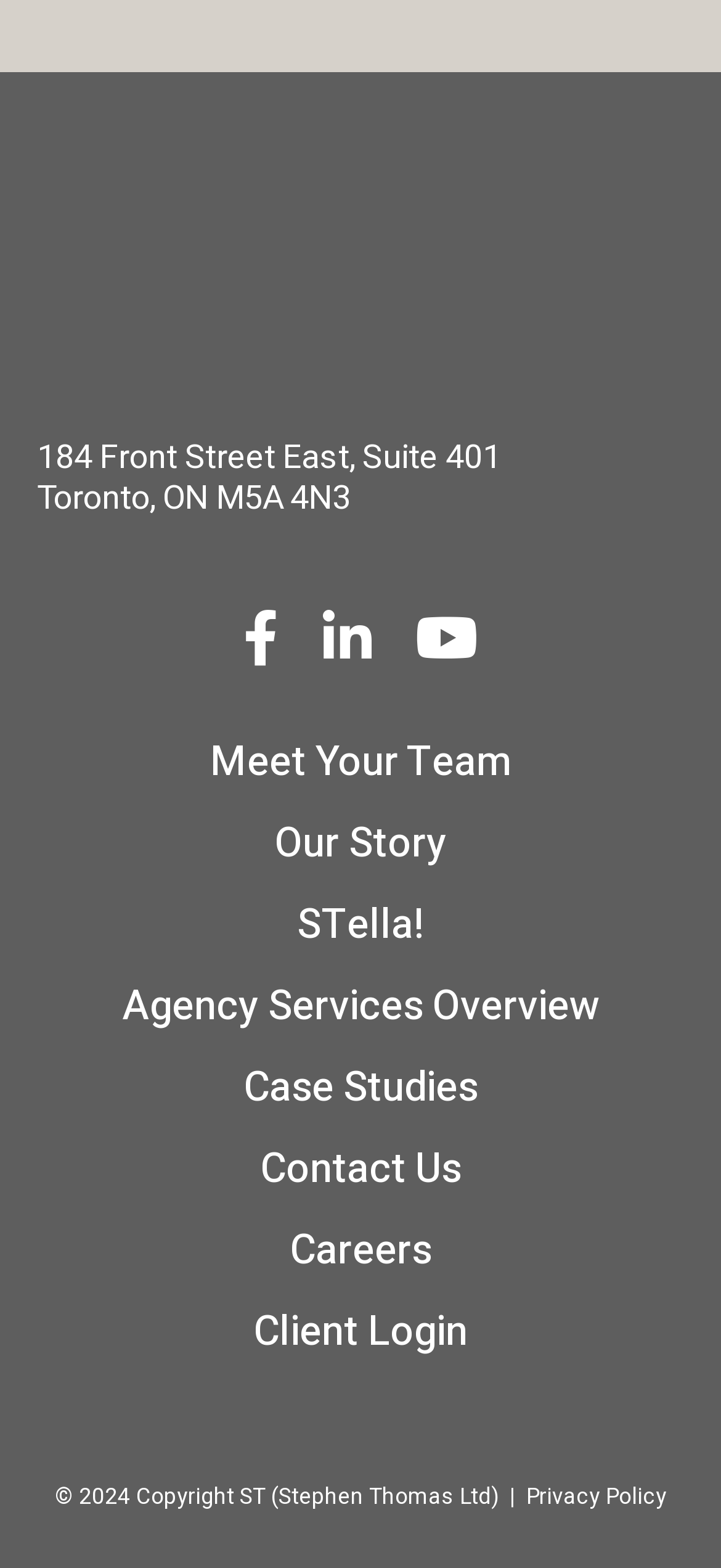What is the company name?
Please provide a full and detailed response to the question.

The company name can be determined by looking at the logo in the footer section, which is described as 'Stephen Thomas logo'.